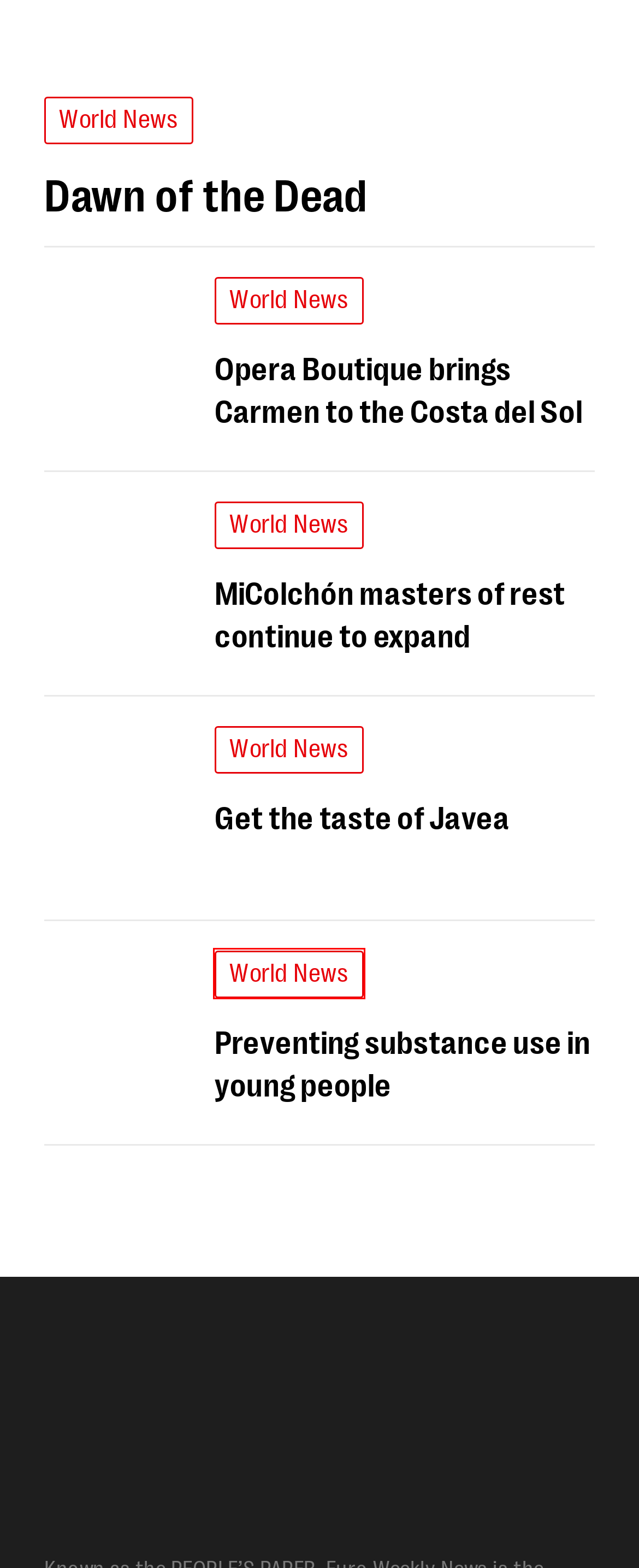Review the screenshot of a webpage that includes a red bounding box. Choose the most suitable webpage description that matches the new webpage after clicking the element within the red bounding box. Here are the candidates:
A. Get the taste of Javea « Euro Weekly News
B. Preventing substance use in young people « Euro Weekly News
C. Category: World News « Euro Weekly News
D. MiColchón masters of rest continue to expand « Euro Weekly News
E. Opera Boutique brings Carmen to the Costa del Sol « Euro Weekly News
F. Malaga Airport v Gibraltar Airport « Euro Weekly News
G. Dawn of the Dead « Euro Weekly News
H. Play Your Part In Saving The Mediterranean « Euro Weekly News

B